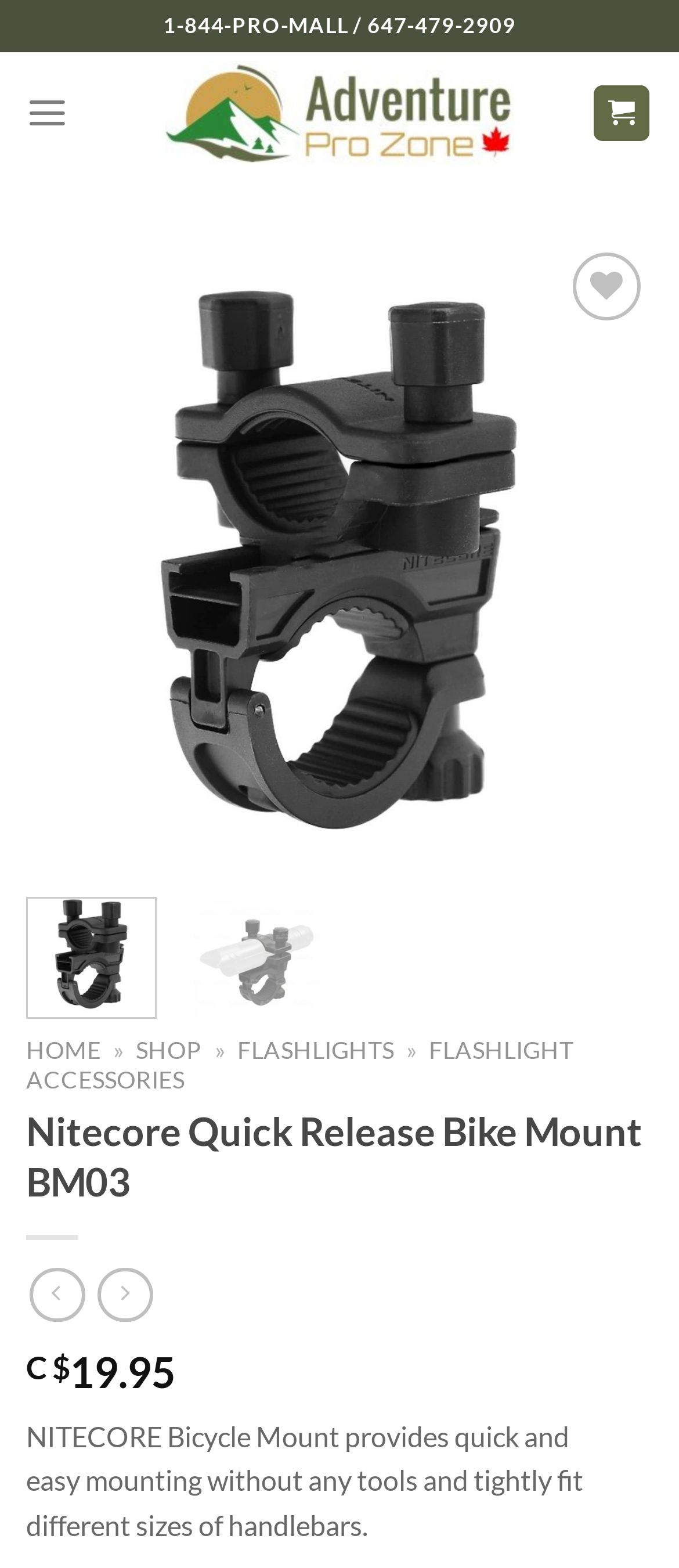Your task is to extract the text of the main heading from the webpage.

Nitecore Quick Release Bike Mount BM03